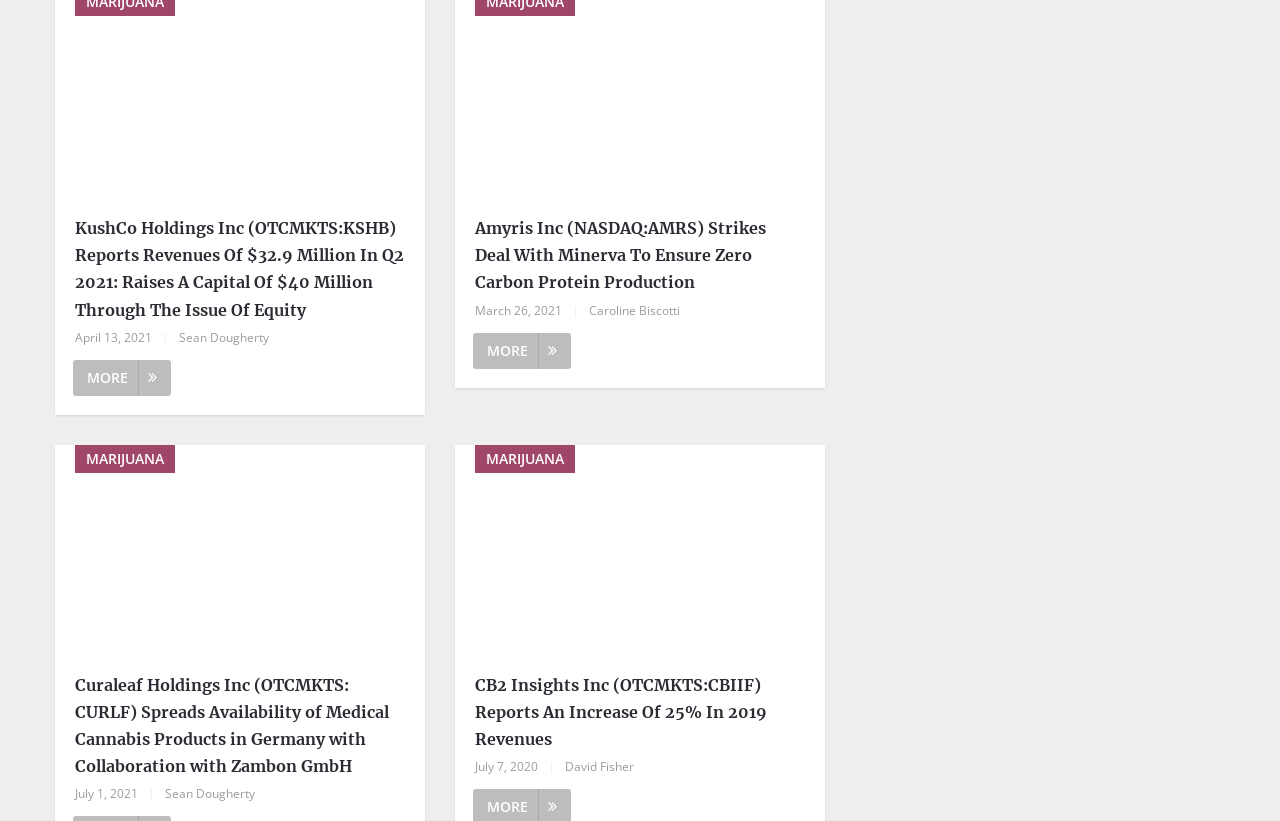Determine the bounding box coordinates of the element that should be clicked to execute the following command: "View article by Sean Dougherty".

[0.14, 0.4, 0.21, 0.421]